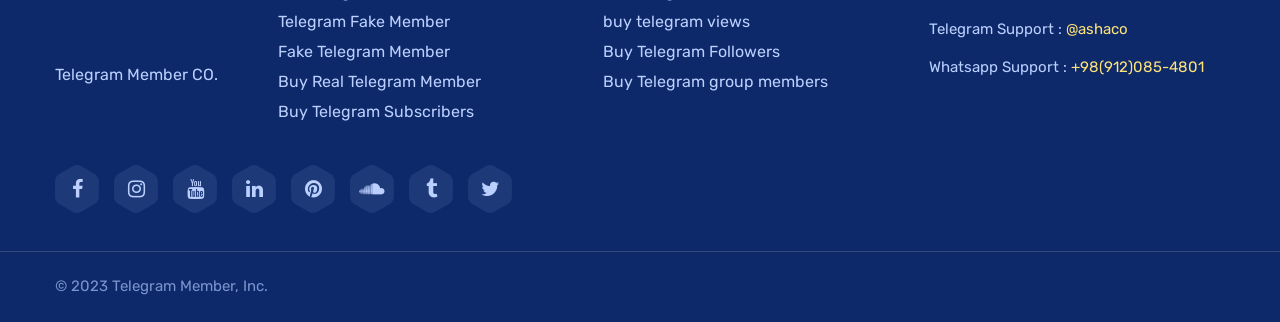Locate the bounding box coordinates of the element that needs to be clicked to carry out the instruction: "Buy Real Telegram Member". The coordinates should be given as four float numbers ranging from 0 to 1, i.e., [left, top, right, bottom].

[0.217, 0.208, 0.376, 0.301]